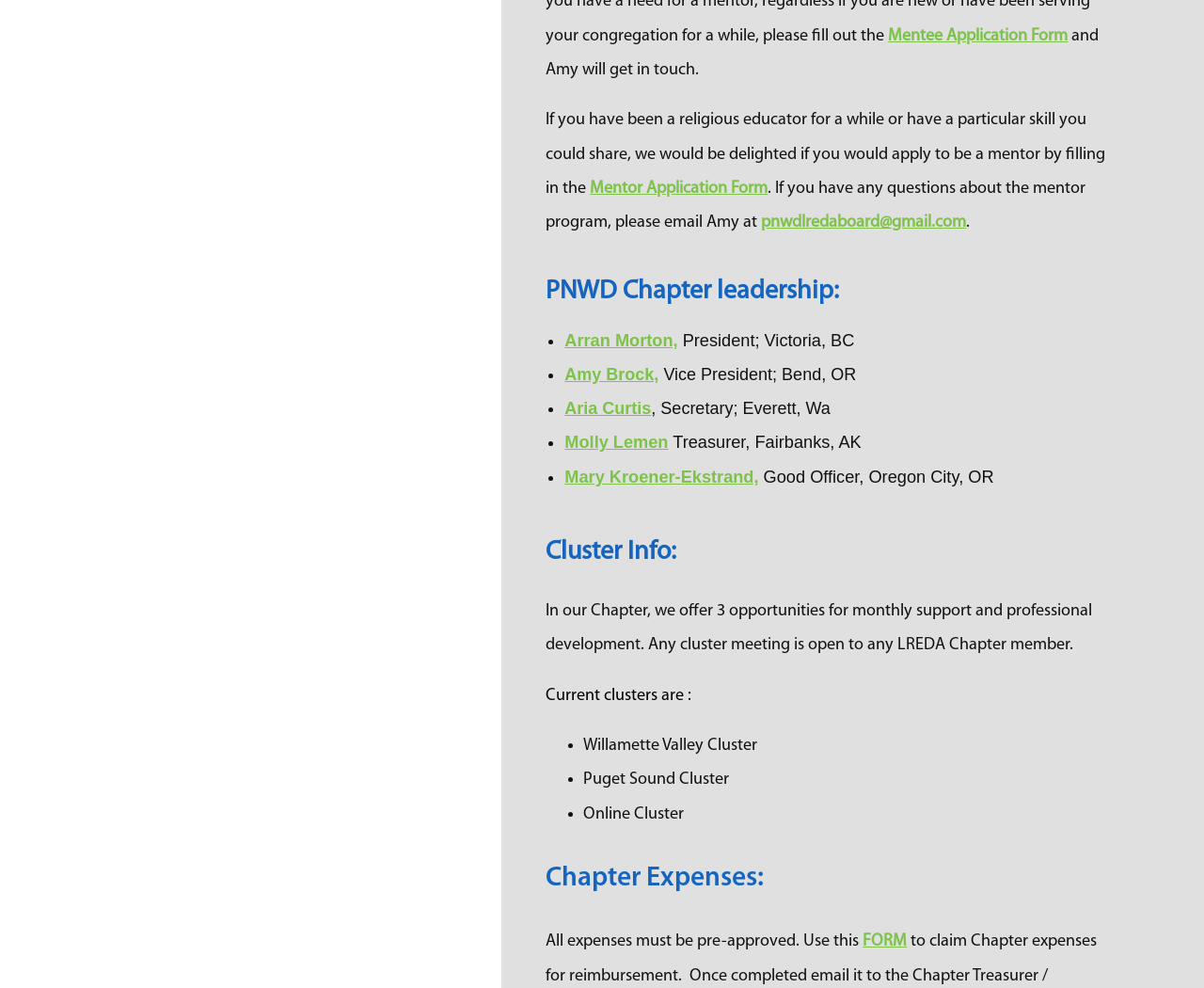What is required for expenses to be approved?
Based on the image, answer the question with as much detail as possible.

The webpage states that all expenses must be pre-approved, and provides a link to a form to be used for this purpose.